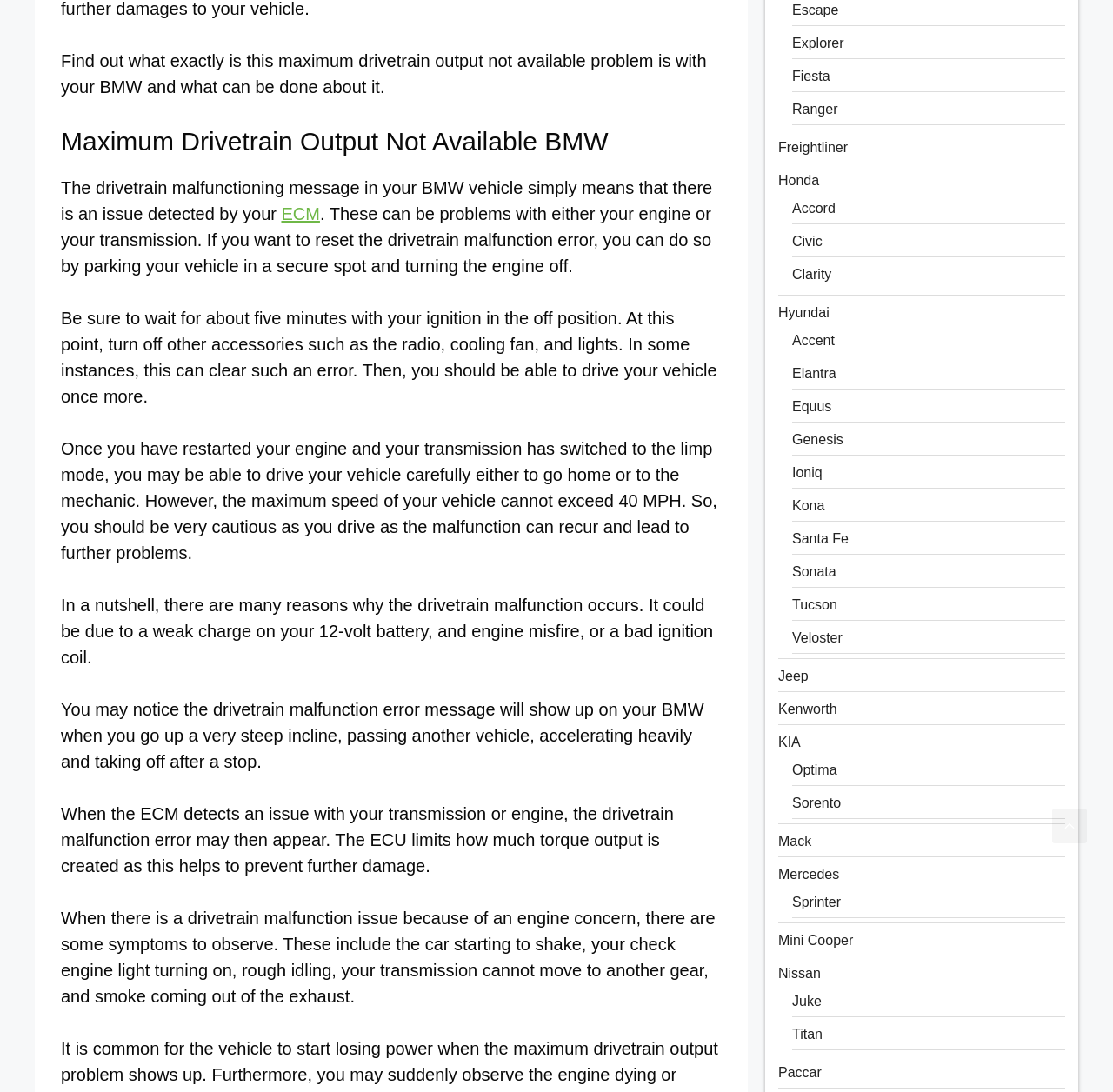Could you determine the bounding box coordinates of the clickable element to complete the instruction: "Scroll back to the top of the page"? Provide the coordinates as four float numbers between 0 and 1, i.e., [left, top, right, bottom].

[0.945, 0.74, 0.977, 0.772]